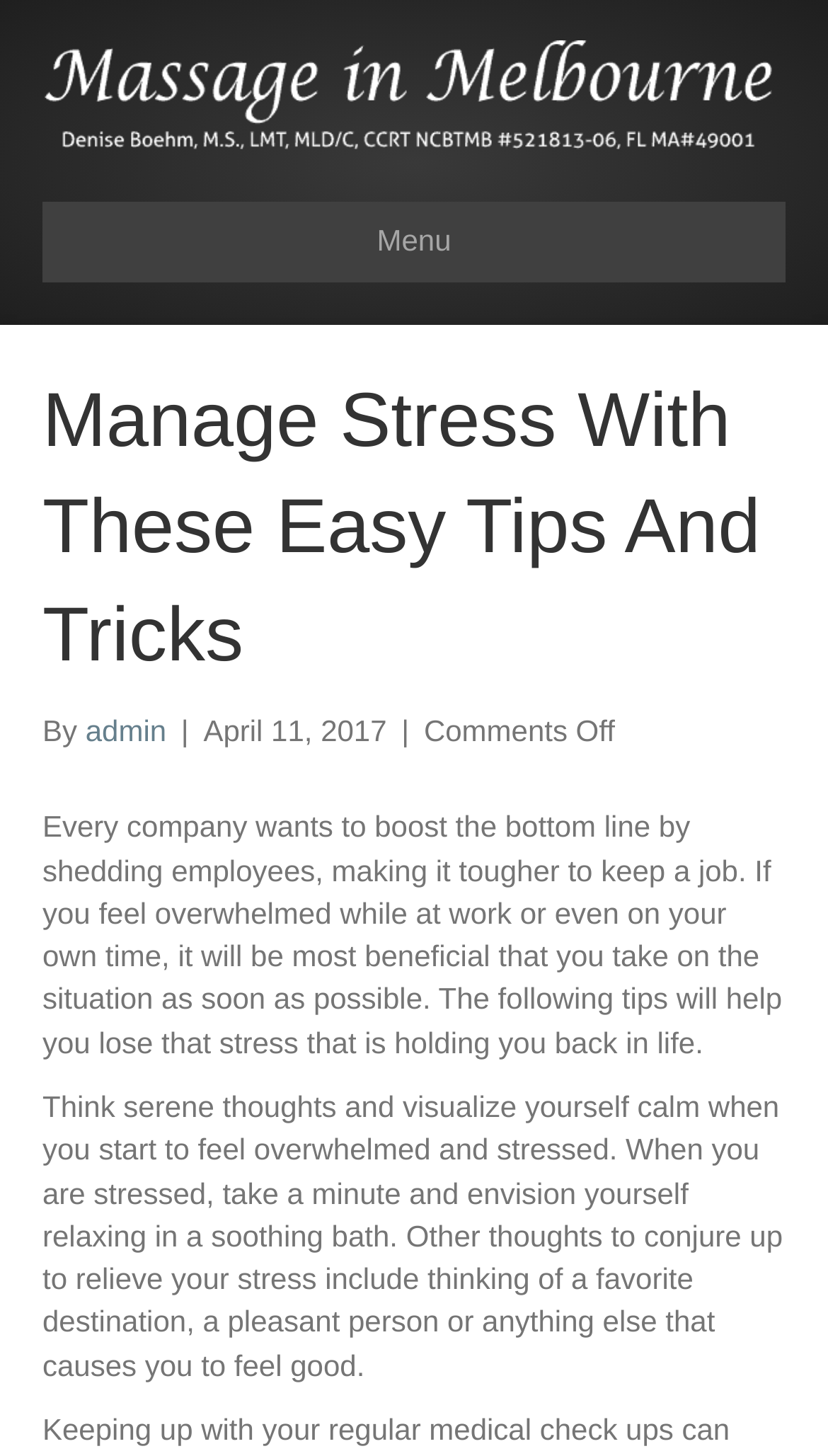How many authors are mentioned in the article?
Please provide a detailed answer to the question.

The author of the article is mentioned as 'admin' in the text 'By admin' which is located below the main heading of the webpage.